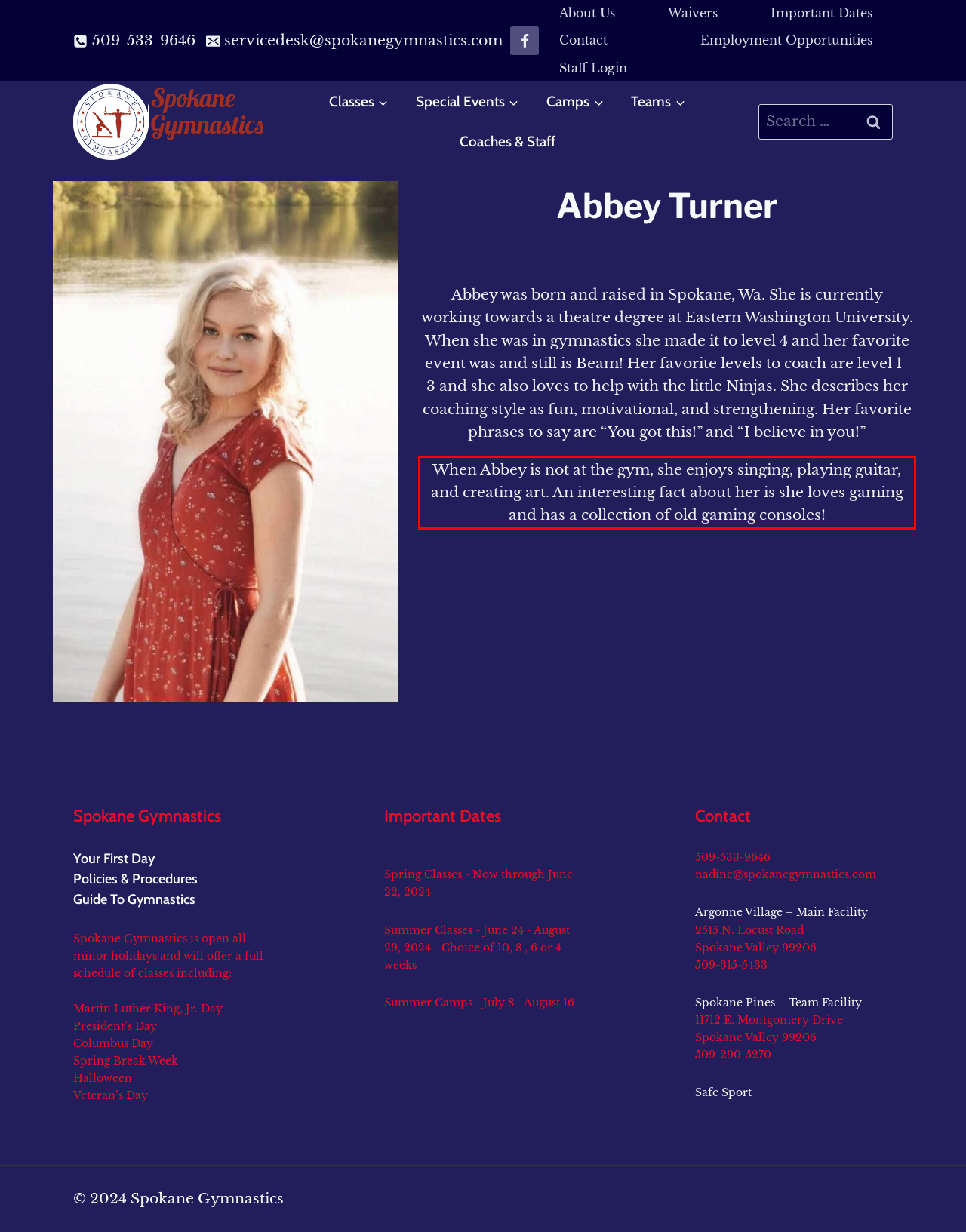Review the screenshot of the webpage and recognize the text inside the red rectangle bounding box. Provide the extracted text content.

When Abbey is not at the gym, she enjoys singing, playing guitar, and creating art. An interesting fact about her is she loves gaming and has a collection of old gaming consoles!